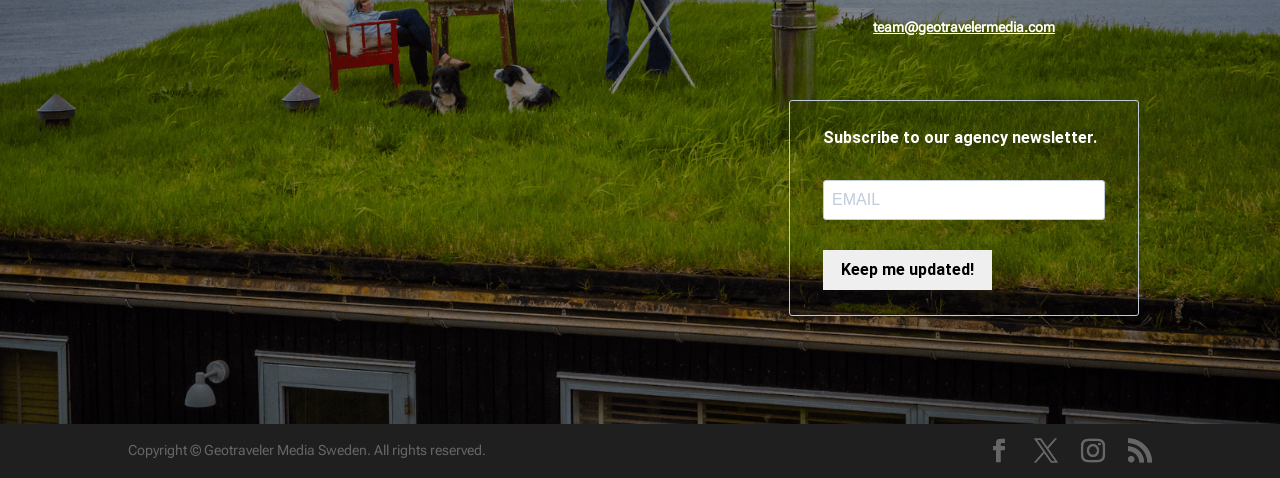With reference to the screenshot, provide a detailed response to the question below:
What is the copyright information at the bottom?

The StaticText element at the bottom of the webpage contains the copyright information 'Copyright © Geotraveler Media Sweden. All rights reserved.', which indicates that the webpage is owned by Geotraveler Media Sweden.